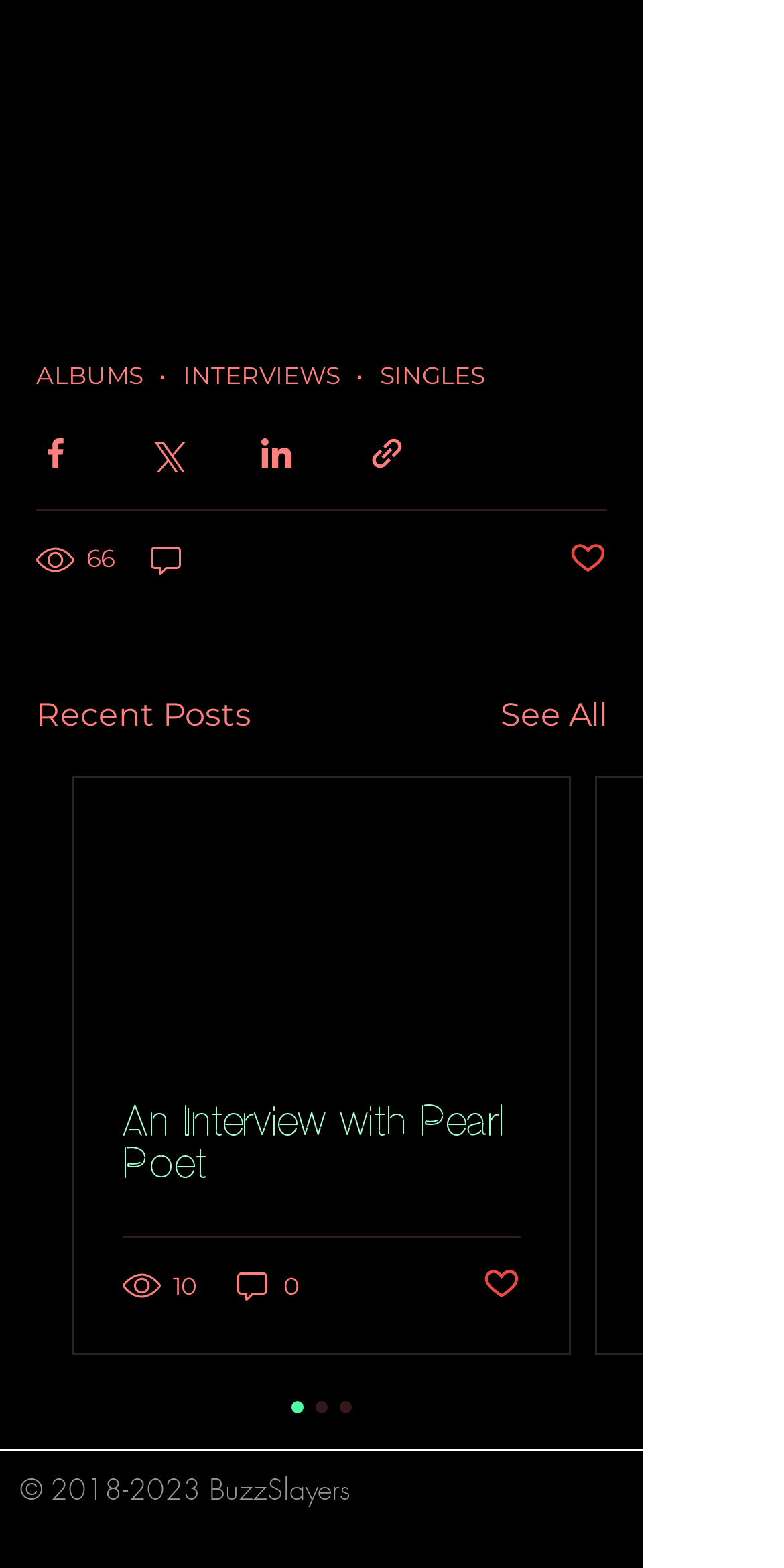Respond to the question below with a single word or phrase:
What is the purpose of the 'See All' button?

To view all recent posts